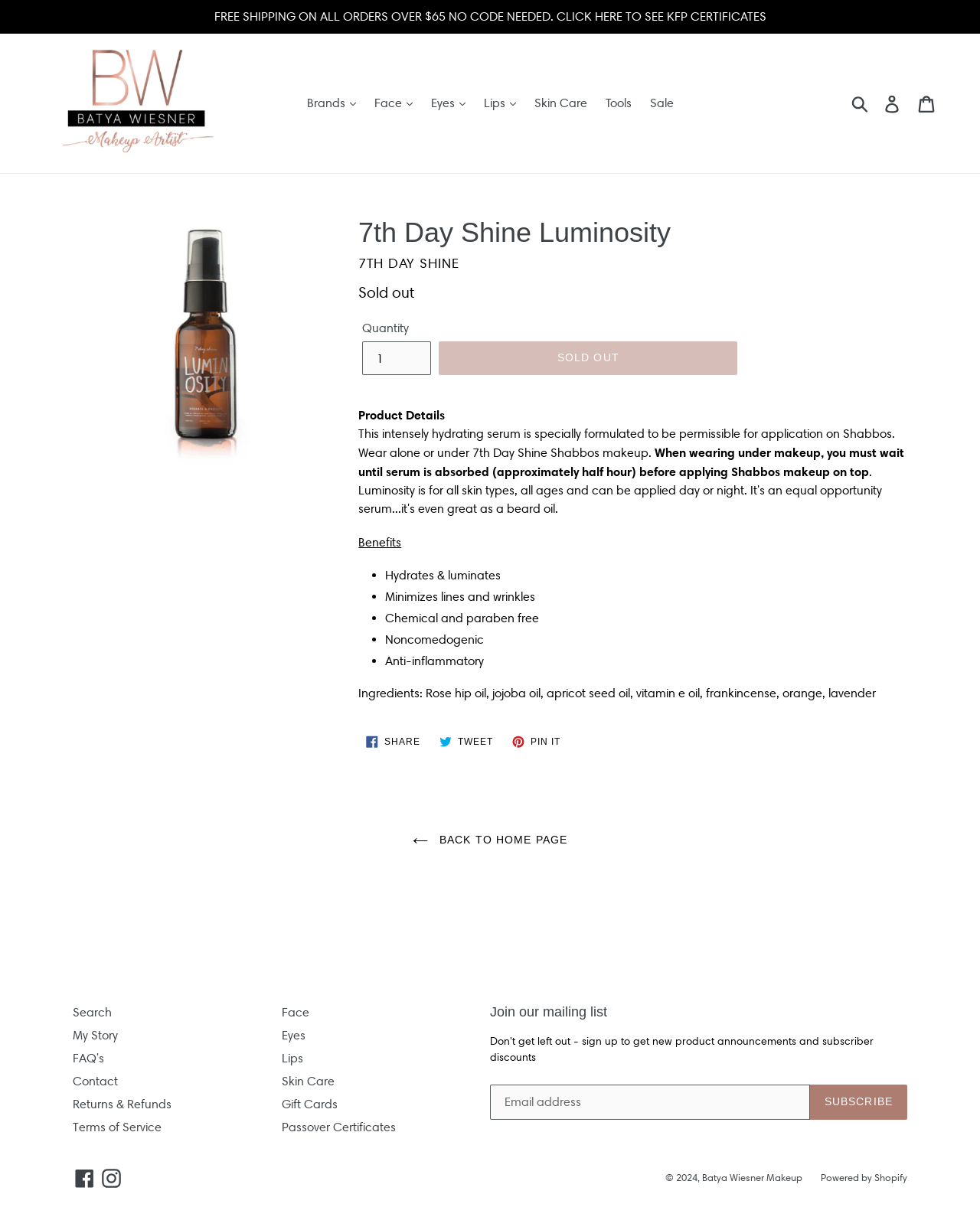Bounding box coordinates should be in the format (top-left x, top-left y, bottom-right x, bottom-right y) and all values should be floating point numbers between 0 and 1. Determine the bounding box coordinate for the UI element described as: Log in

[0.893, 0.07, 0.93, 0.098]